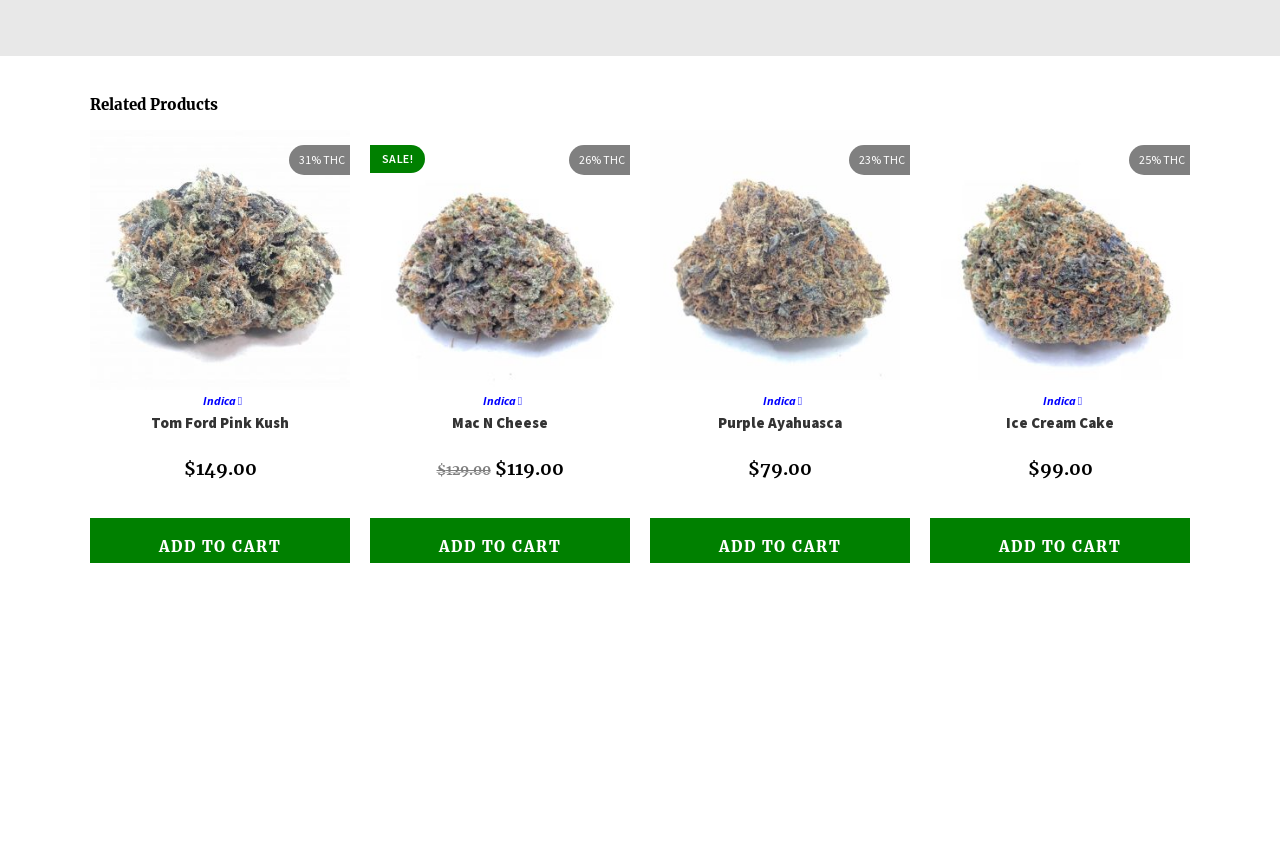Answer the following in one word or a short phrase: 
How many products are listed on this page?

4